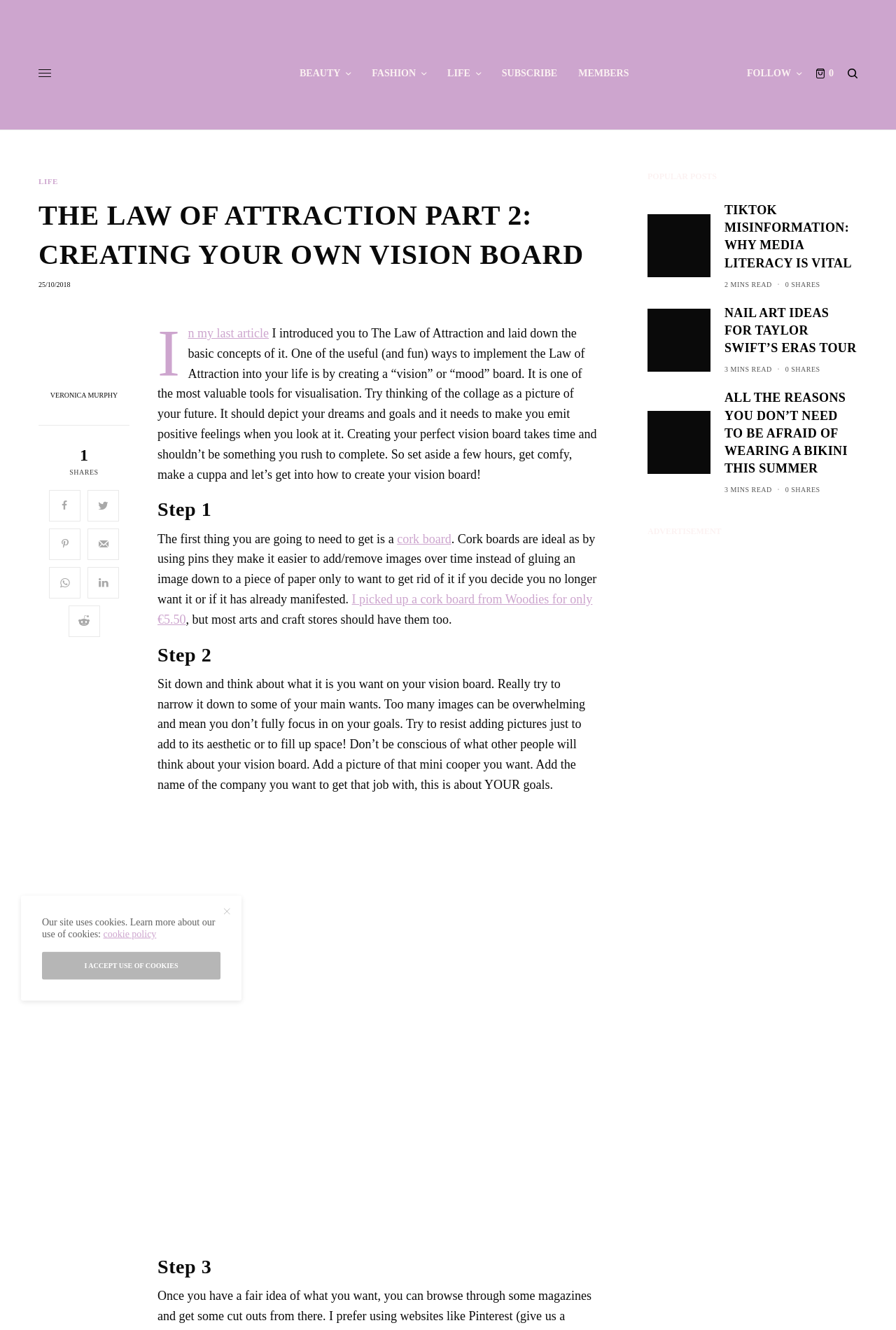Explain in detail what you observe on this webpage.

This webpage is about creating a vision board as part of the Law of Attraction. At the top, there is a logo image and a navigation menu with links to different categories such as "BEAUTY", "FASHION", "LIFE", and "SUBSCRIBE". Below the navigation menu, there is a header section with the title "THE LAW OF ATTRACTION PART 2: CREATING YOUR OWN VISION BOARD" and a subheading with the date "25/10/2018". 

To the right of the header section, there is an image of the author, Veronica Murphy, and a link to her profile. Below the header section, there is a section with social media links and a "SHARES" counter. 

The main content of the webpage is a step-by-step guide to creating a vision board. The guide is divided into three steps, each with a heading and a descriptive paragraph. The first step is about preparing the materials needed, the second step is about deciding what to include on the vision board, and the third step is about finding images to add to the board. 

On the right side of the webpage, there is a section with popular posts, each with a heading, a brief summary, and a "READ" time indicator. There are three popular posts listed, with topics such as TikTok misinformation, nail art ideas for Taylor Swift's Eras Tour, and reasons not to be afraid of wearing a bikini. 

At the bottom of the webpage, there is a section with a cookie policy notice and an "I ACCEPT USE OF COOKIES" button.